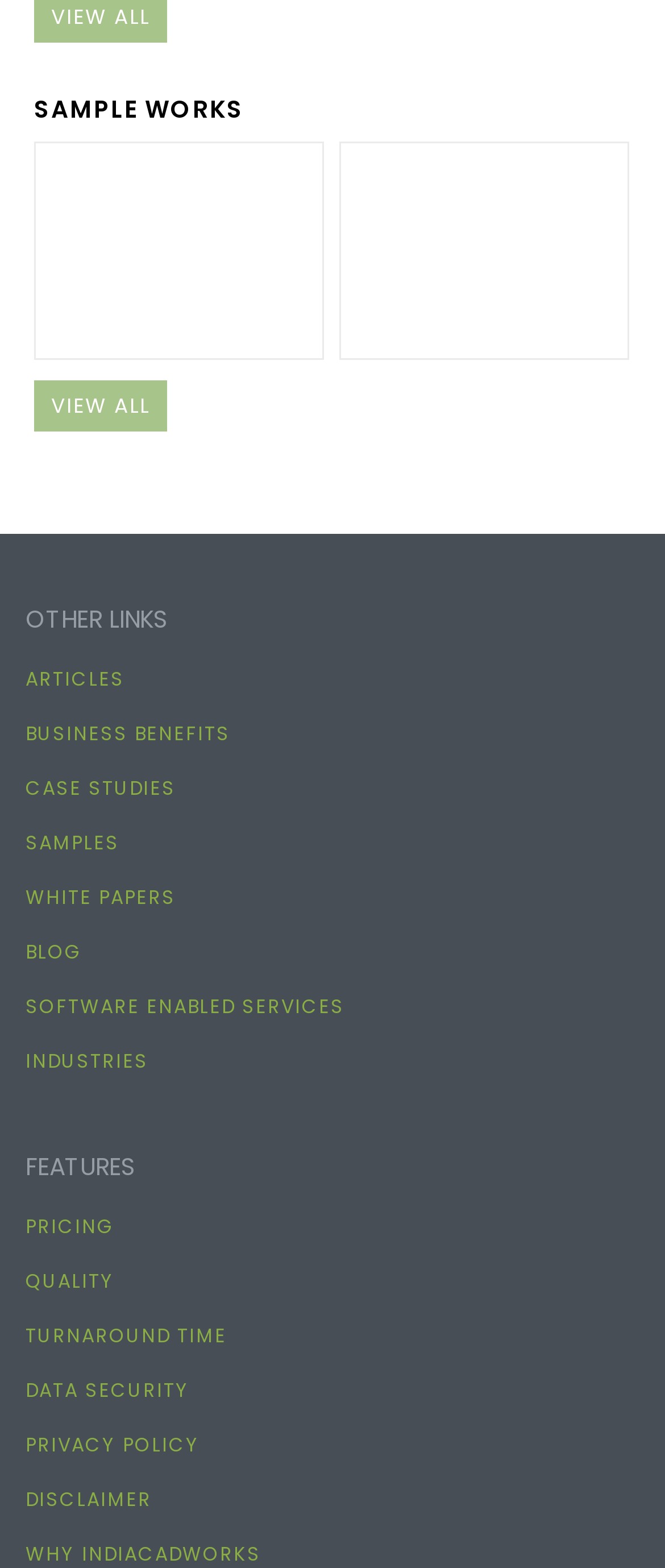Highlight the bounding box coordinates of the element that should be clicked to carry out the following instruction: "view 3D rendering sample 01". The coordinates must be given as four float numbers ranging from 0 to 1, i.e., [left, top, right, bottom].

[0.054, 0.091, 0.486, 0.112]